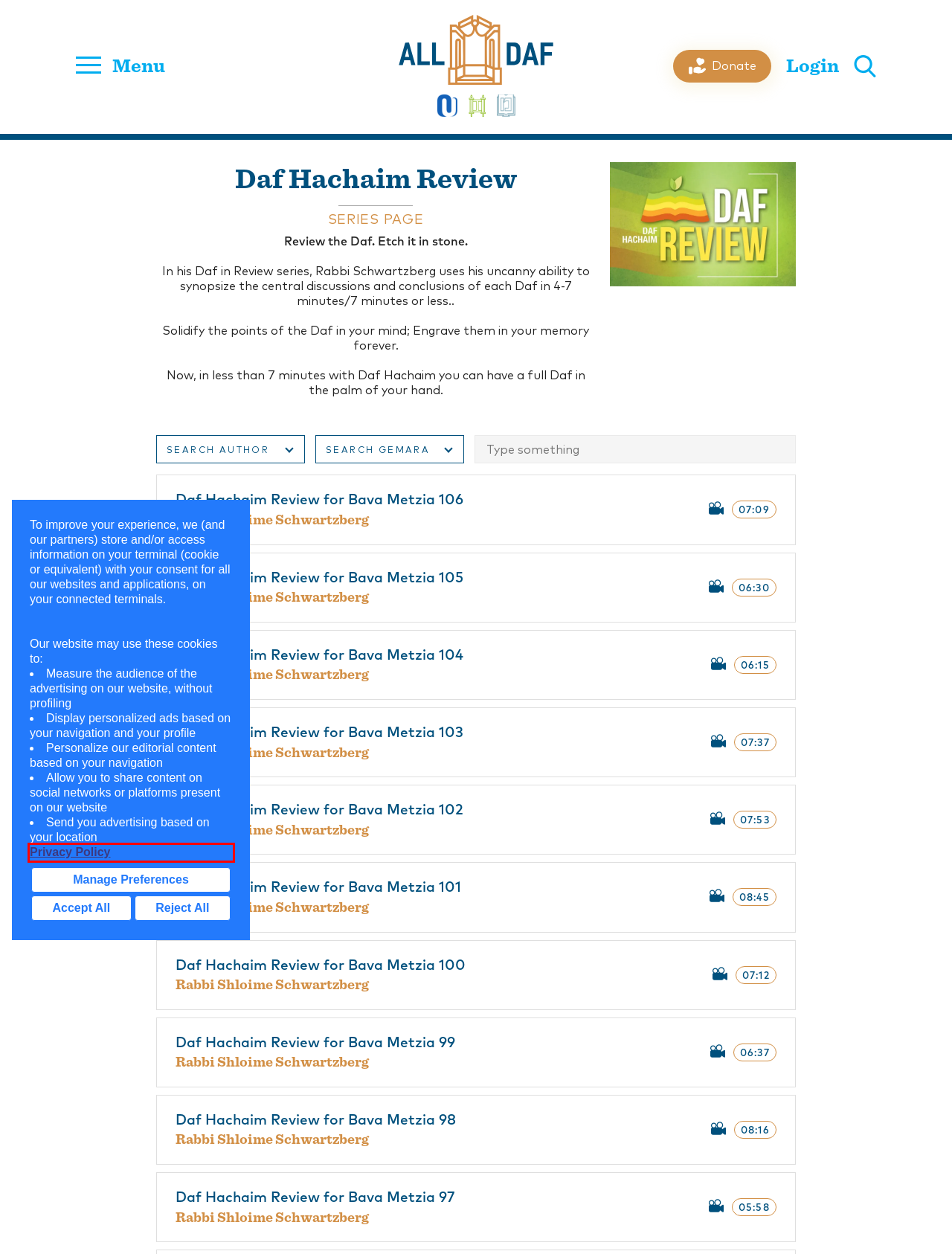Provided is a screenshot of a webpage with a red bounding box around an element. Select the most accurate webpage description for the page that appears after clicking the highlighted element. Here are the candidates:
A. Moznaim.com - Ultimate jewish books and seforim store online
B. All Parsha - Connect to the Parsha. Live the Parsha.
C. All Mishnah
D. What Does Kosher Certified Mean? OU Kosher Certification & Supervision
E. OU Torah - Study Torah daily
F. Orthodox Union Web Site Privacy Policy - Orthodox Union
G. ‎All Daf on the App Store
H. All Daf - Donate

F